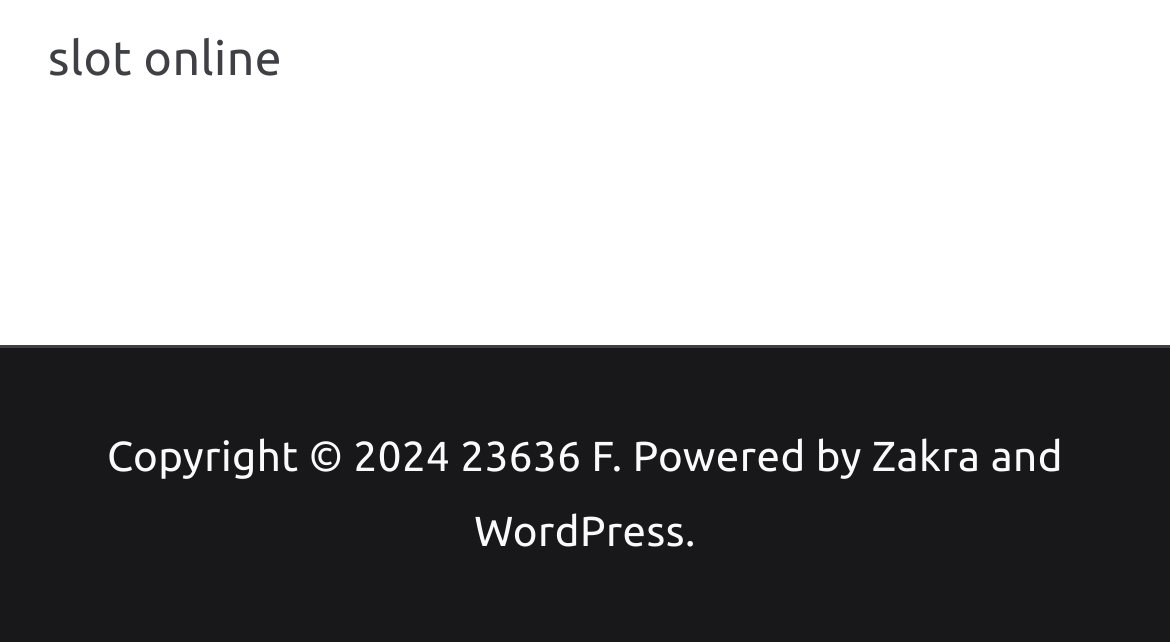Locate the bounding box coordinates for the element described below: "GEN4D". The coordinates must be four float values between 0 and 1, formatted as [left, top, right, bottom].

[0.0, 0.511, 0.139, 0.59]